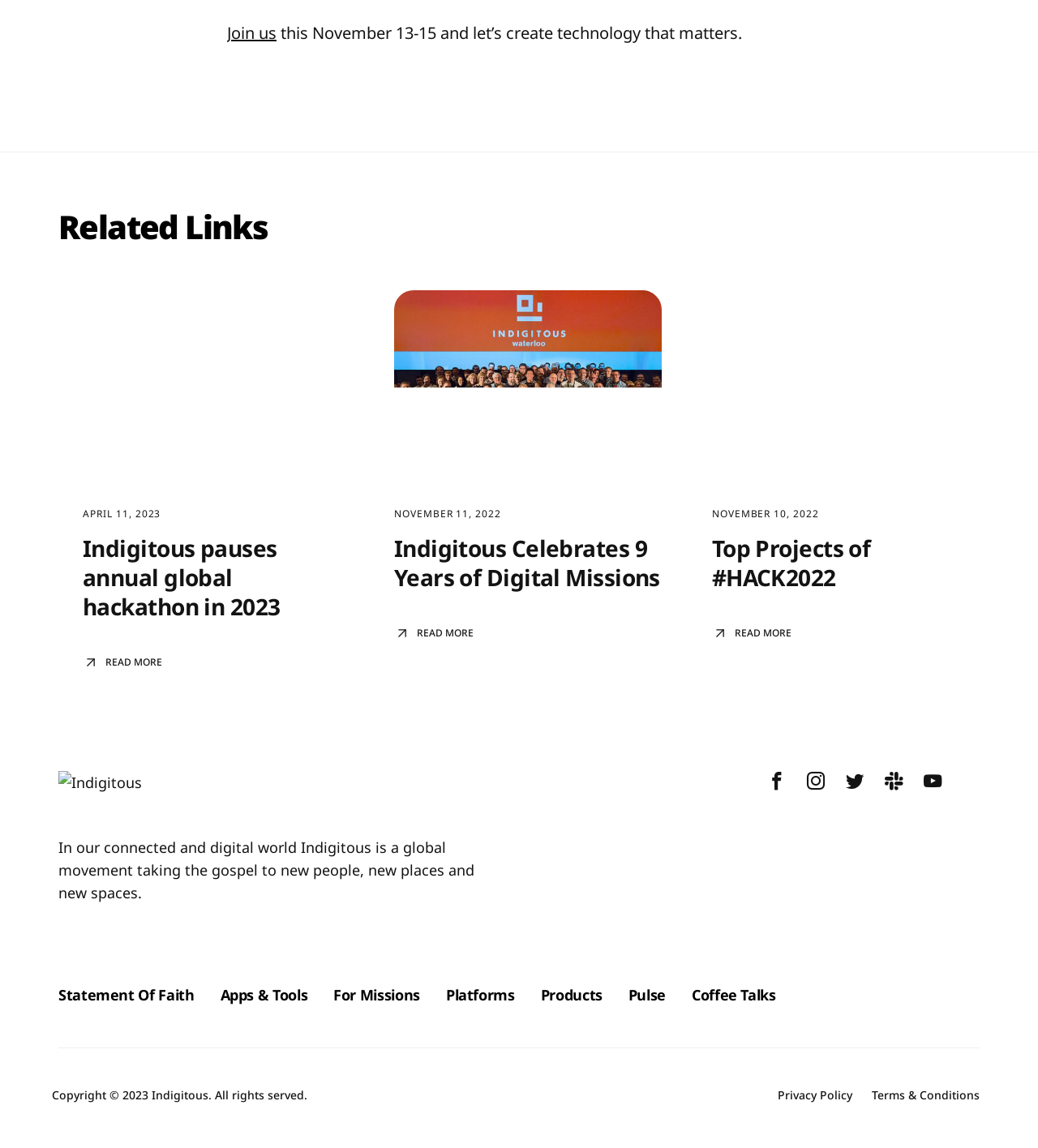What is the date of the Indigitous global hackathon?
Could you give a comprehensive explanation in response to this question?

The date of the Indigitous global hackathon can be found in the top section of the webpage, where it says 'this November 13-15 and let’s create technology that matters.'